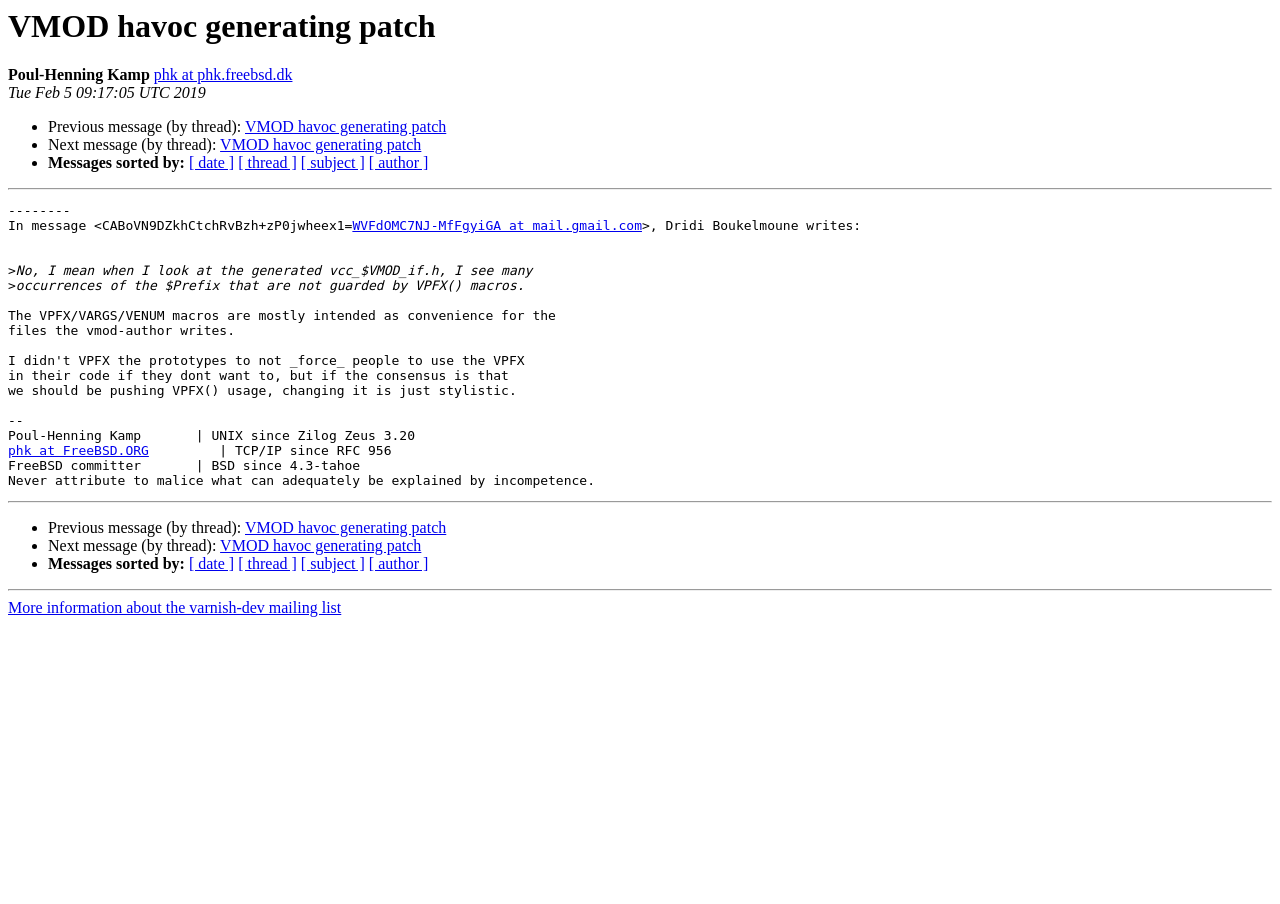Identify the bounding box coordinates of the section that should be clicked to achieve the task described: "View next message".

[0.172, 0.151, 0.329, 0.17]